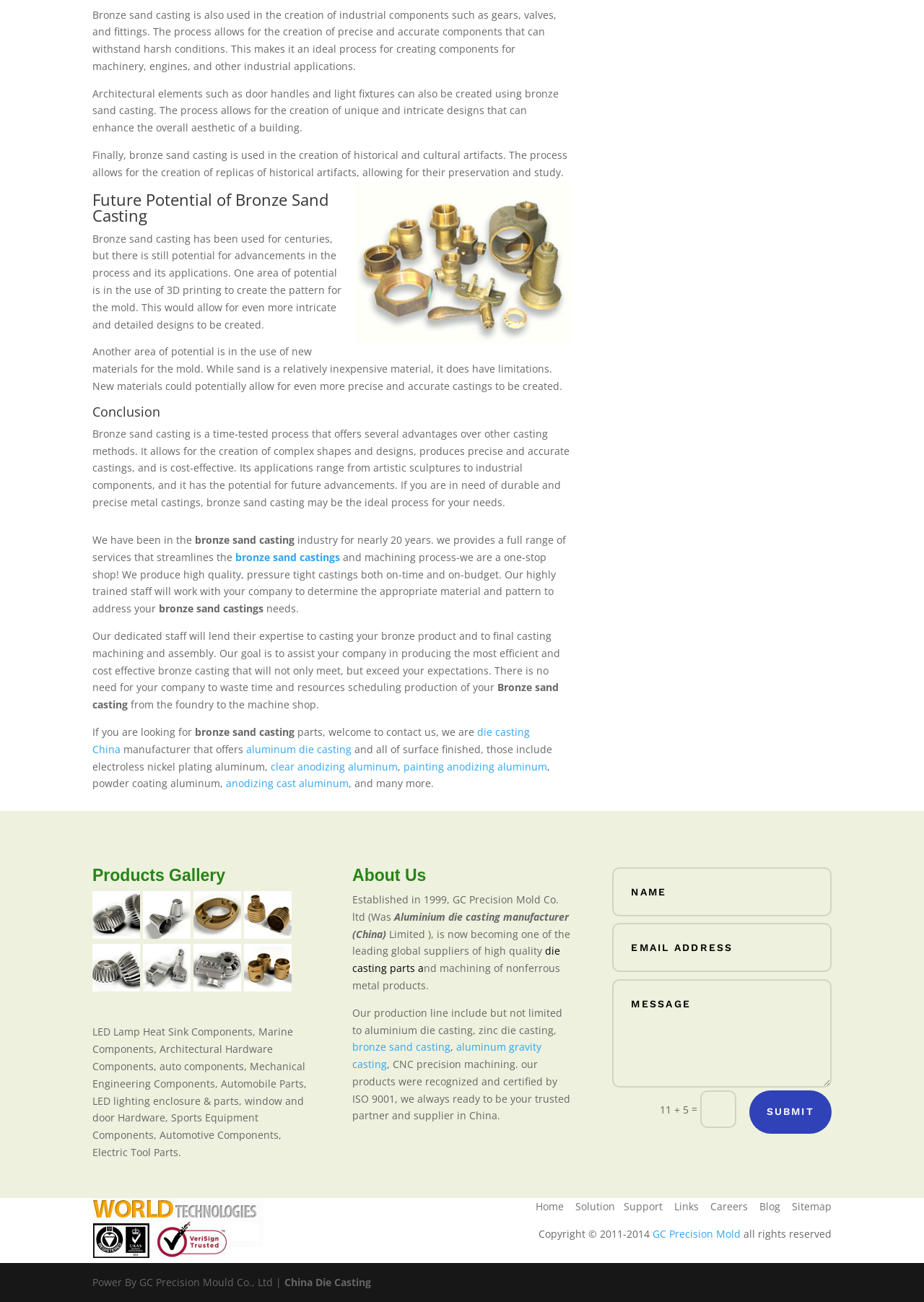What is the company's certification?
Using the image as a reference, give an elaborate response to the question.

The company's certification is mentioned in the 'About Us' section of the webpage, which states that 'our products were recognized and certified by ISO 9001'.